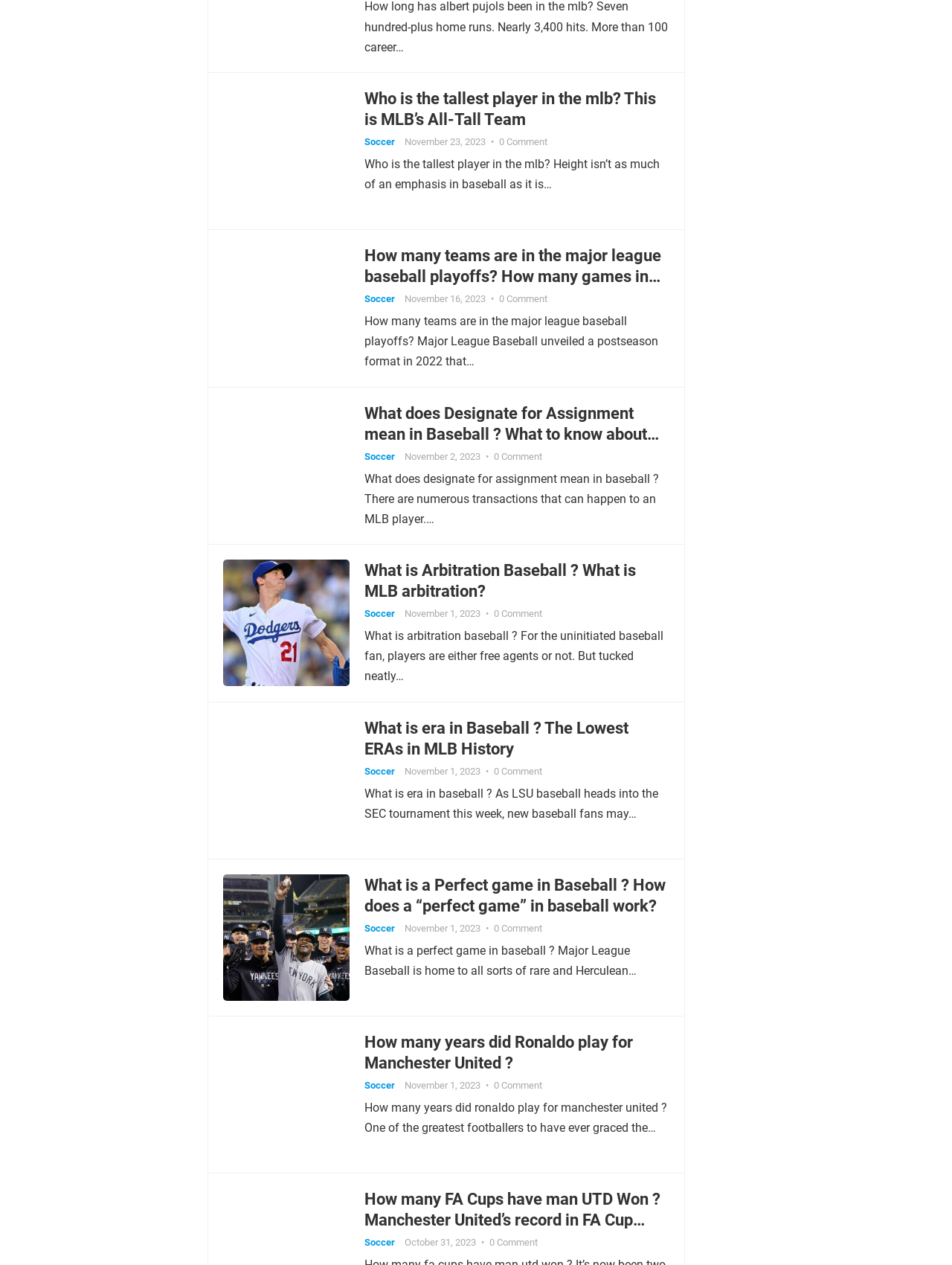How many teams are in the major league baseball playoffs?
Provide an in-depth answer to the question, covering all aspects.

Although there is an article titled 'How many teams are in the major league baseball playoffs?' on the webpage, the answer is not explicitly provided on the webpage. The article seems to provide an explanation of the postseason format, but the exact number of teams is not mentioned.